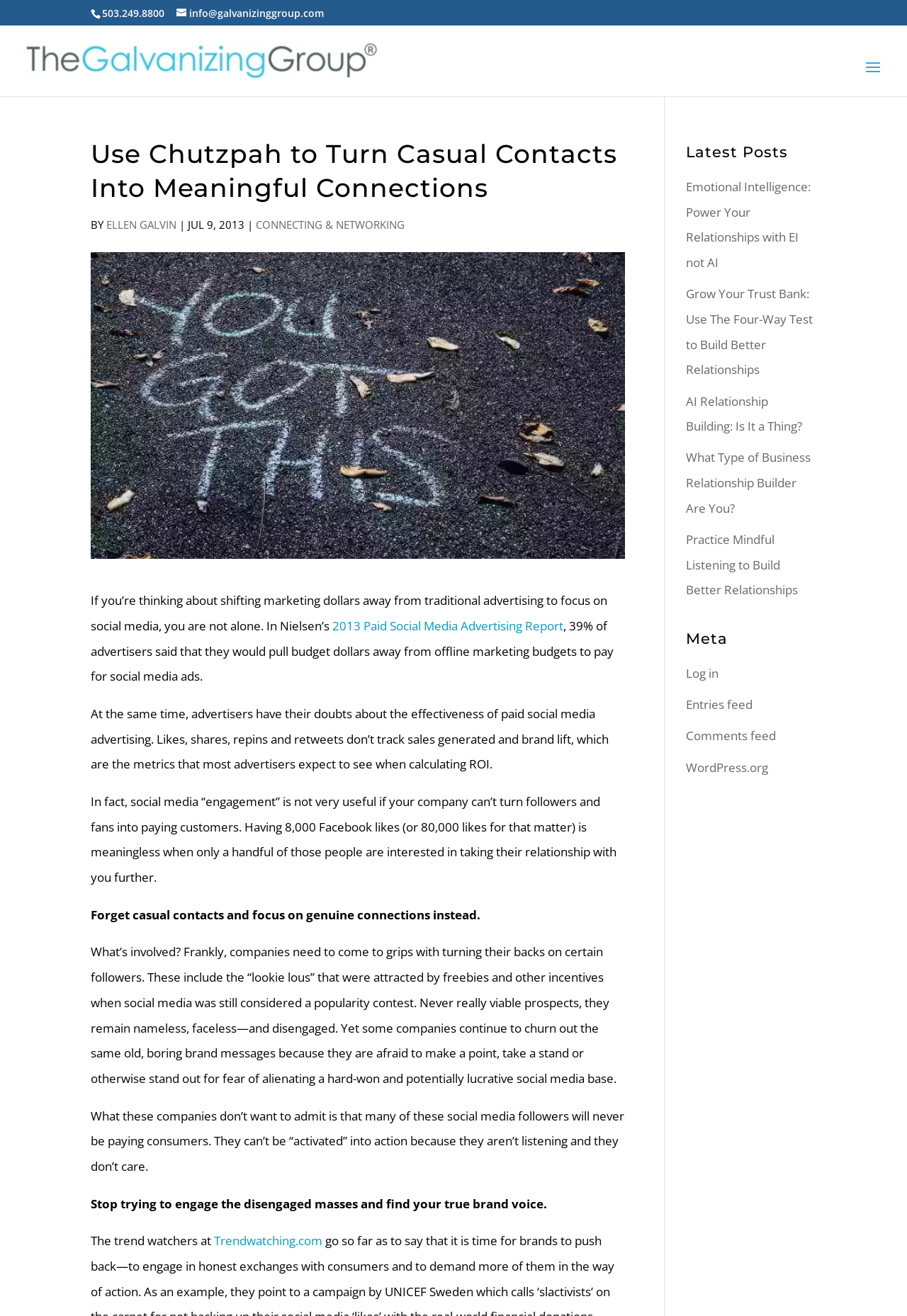What is the topic of the article?
Look at the image and construct a detailed response to the question.

I found the topic of the article by reading the heading and the content of the article, which discusses the importance of turning casual contacts into meaningful connections in social media marketing.